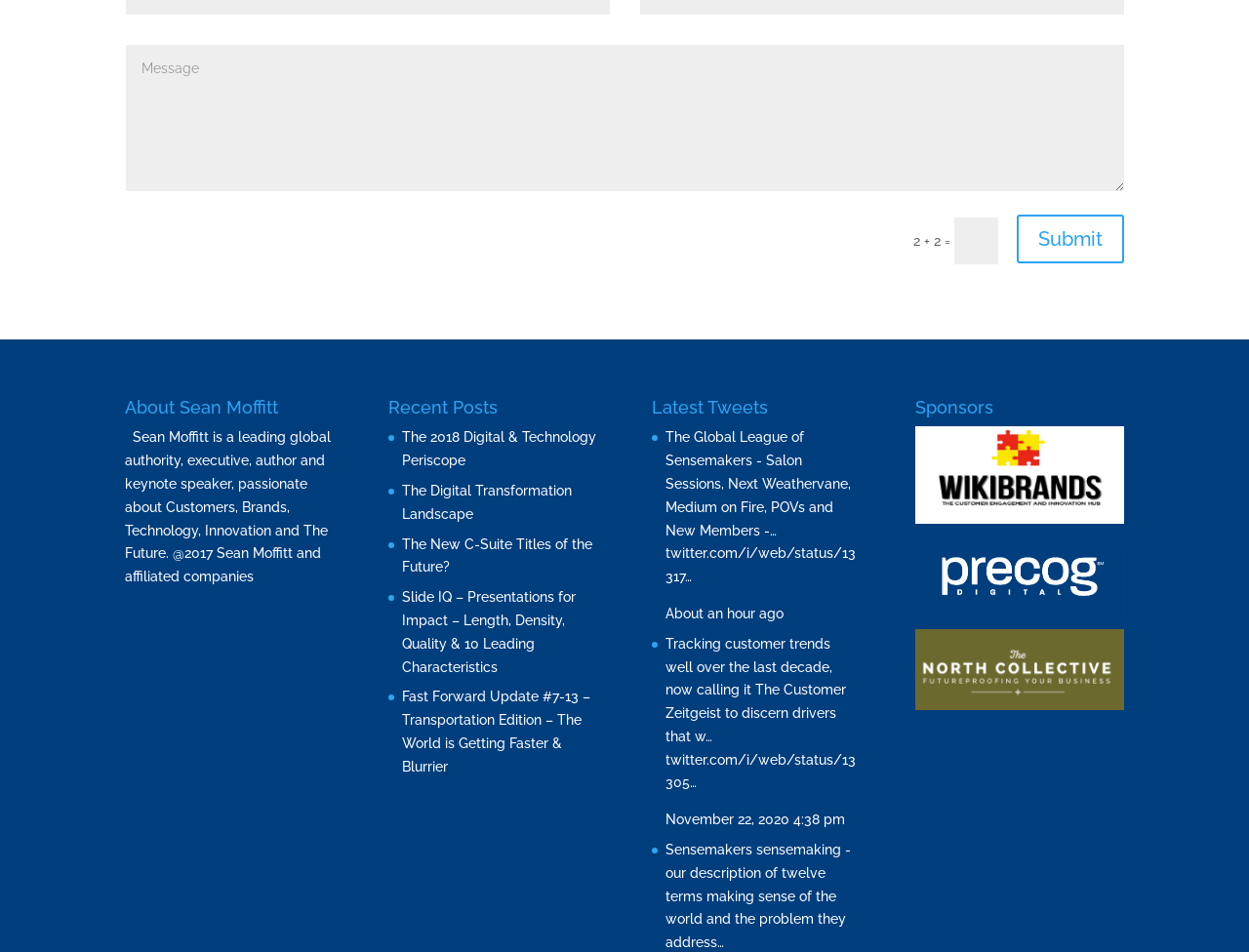Refer to the screenshot and give an in-depth answer to this question: What is the topic of the first recent post?

The webpage has a section 'Recent Posts' which lists several links. The first link is 'The 2018 Digital & Technology Periscope', suggesting that the topic of the first recent post is related to digital and technology periscope.